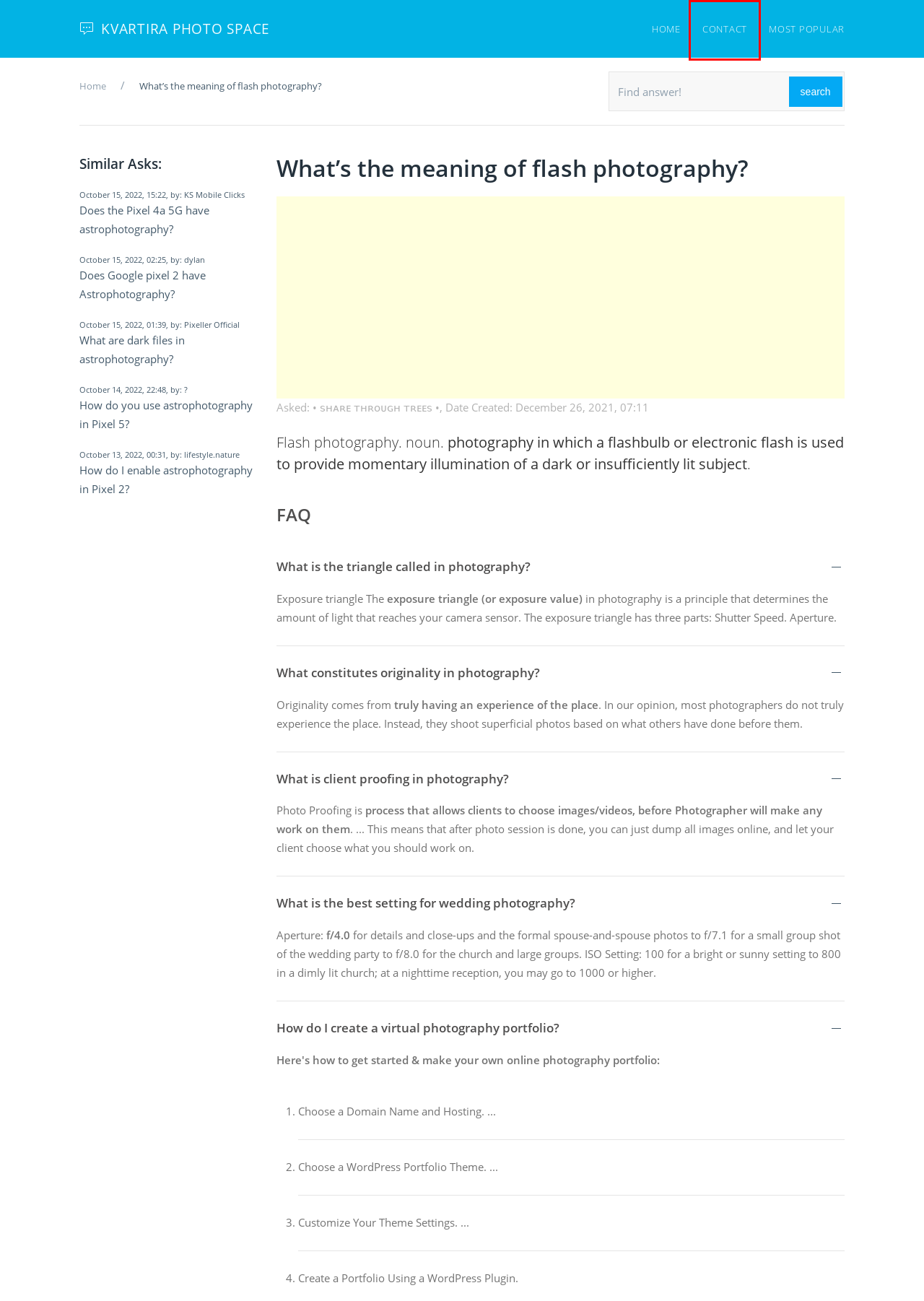A screenshot of a webpage is provided, featuring a red bounding box around a specific UI element. Identify the webpage description that most accurately reflects the new webpage after interacting with the selected element. Here are the candidates:
A. How do I enable astrophotography in Pixel 2? - FOTO SPACE
B. What is a photography proposal? - FOTO SPACE
C. What are dark files in astrophotography? - FOTO SPACE
D. FOTO SPACE - Photo Tips and Tutorials
E. How do you use astrophotography in Pixel 5? - FOTO SPACE
F. Does the Pixel 4a 5G have astrophotography? - FOTO SPACE
G. Does Google pixel 2 have Astrophotography? - FOTO SPACE
H. How do you organize a photography project? - FOTO SPACE

B